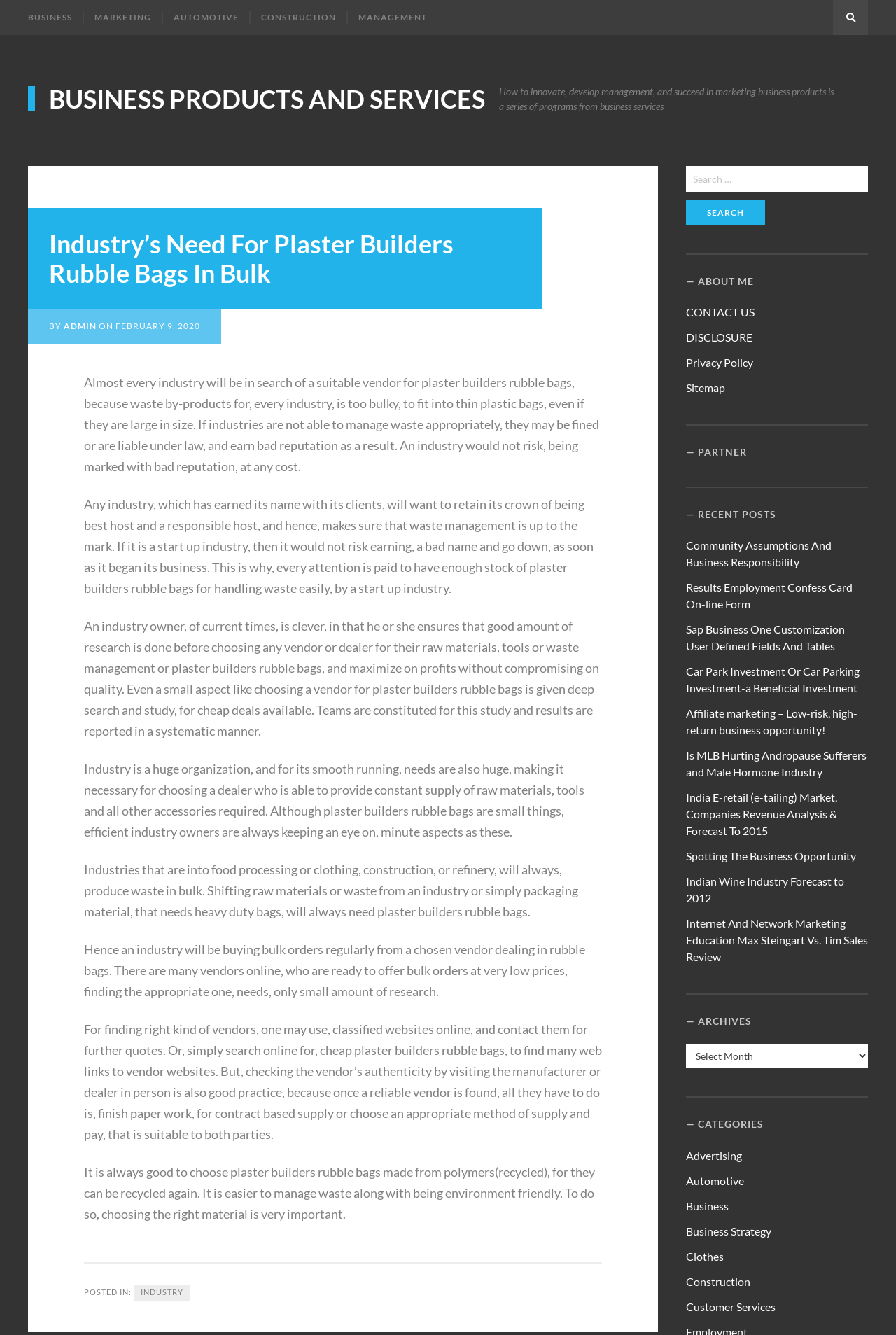Extract the bounding box coordinates for the HTML element that matches this description: "Business Products and Services". The coordinates should be four float numbers between 0 and 1, i.e., [left, top, right, bottom].

[0.031, 0.064, 0.541, 0.083]